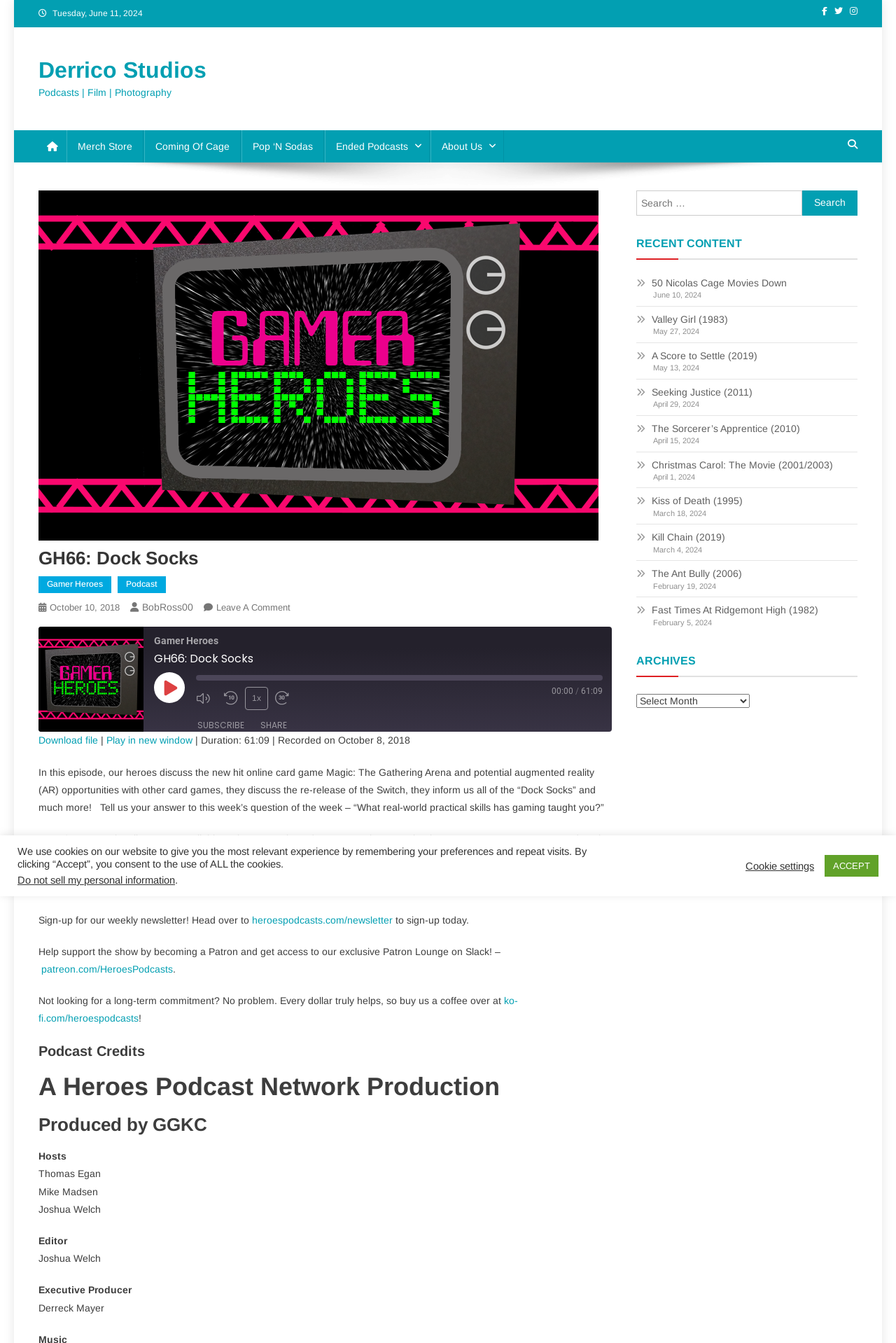Illustrate the webpage thoroughly, mentioning all important details.

This webpage is a podcast episode page from Derrico Studios. At the top, there is a date "Tuesday, June 11, 2024" and three social media links on the right side. Below that, there is a header section with a link to "Derrico Studios" and a description "Podcasts | Film | Photography". 

On the left side, there is a navigation menu with links to "Merch Store", "Coming Of Cage", "Pop ‘N Sodas", and "Ended Podcasts", as well as an "About Us" link. 

The main content area has a header "GH66: Dock Socks" with a link to "Gamer Heroes" and a "Podcast" link below it. There is also an image of "Gamer Heroes" and a "Play Episode" button. 

Below the image, there is a progress bar and several buttons to control the episode playback, including "Mute/Unmute Episode", "Rewind 10 Seconds", "1x", and "Fast Forward 30 seconds". The current time and total duration of the episode are displayed as "00:00" and "61:09", respectively.

On the right side, there are several buttons, including "SUBSCRIBE", "SHARE", and "RSS FEED". There is also a textbox to enter the RSS feed URL and a button to copy it. 

Further down, there are sections to share the episode on Facebook, Twitter, or download it. There is also a section to embed the episode with a textbox to enter the embed code and a button to copy it.

The main content area also has a description of the episode, which discusses the new hit online card game Magic: The Gathering Arena, augmented reality opportunities, the Switch, and more. There are also links to subscribe to the podcast, find more about the GGKC folks, and sign up for a weekly newsletter.

At the bottom, there are sections for podcast credits, including hosts, editor, and executive producer.